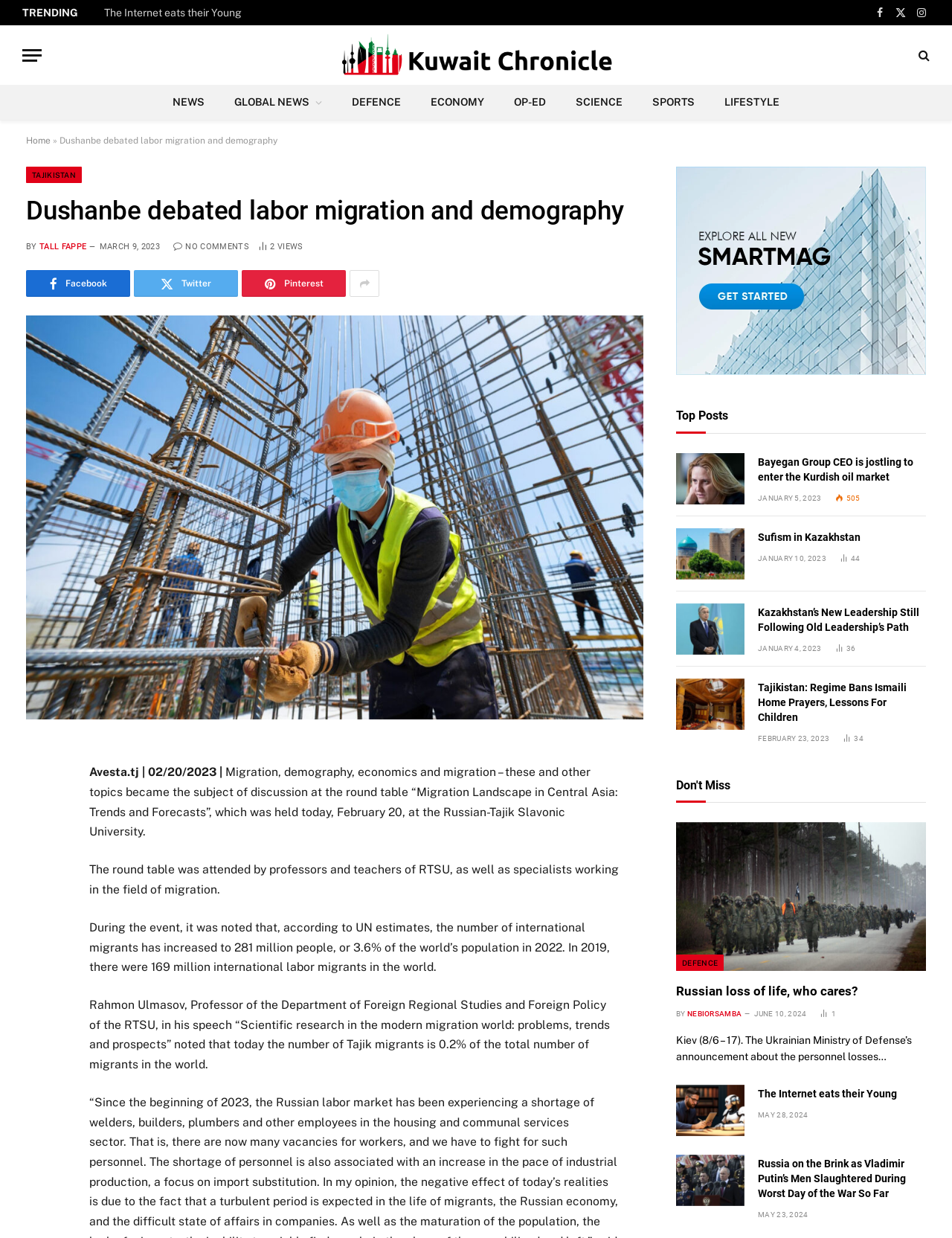How many article views does the article 'Bayegan Group CEO is jostling to enter the Kurdish oil market' have?
Refer to the image and provide a one-word or short phrase answer.

505